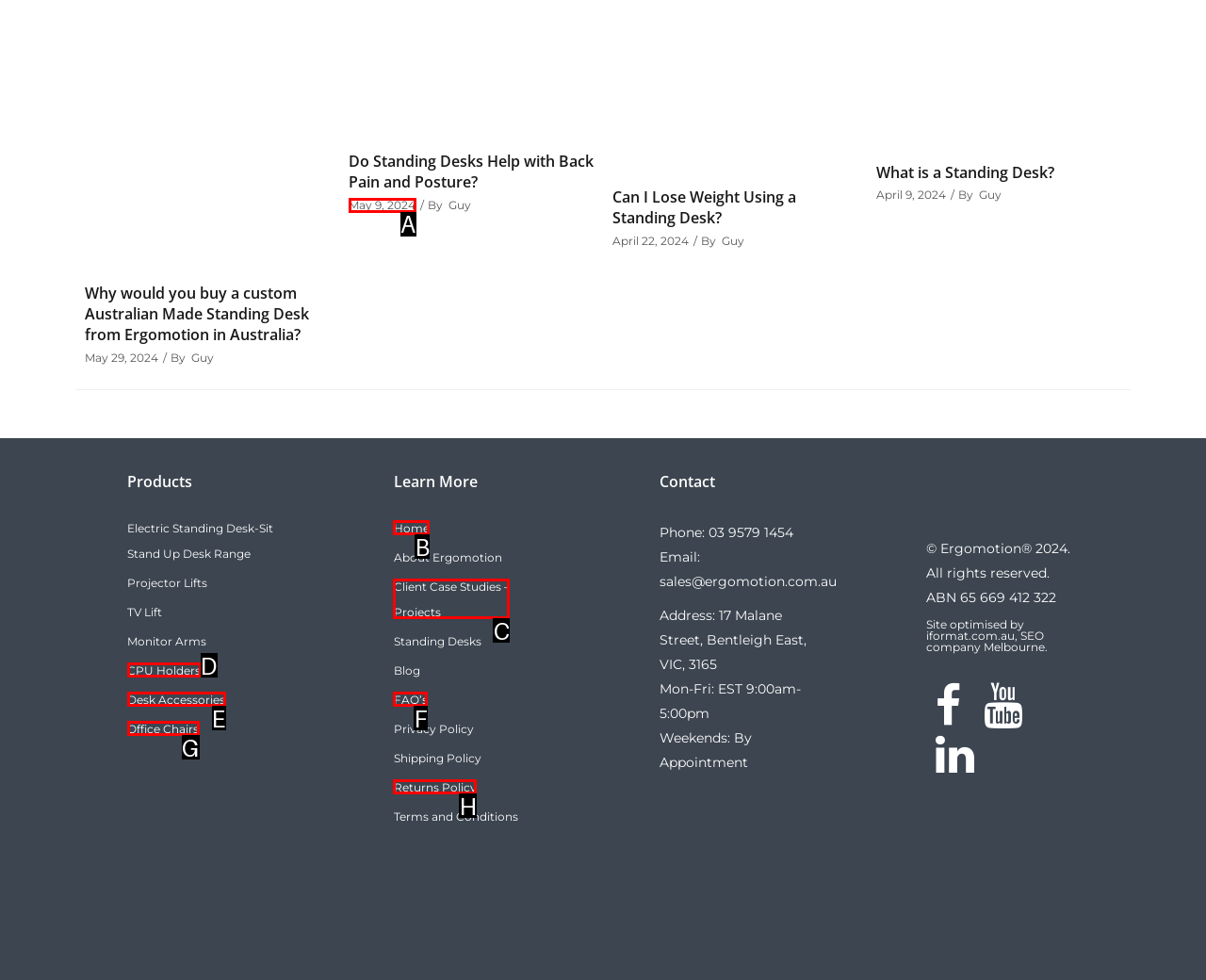Select the letter that corresponds to the description: Client Case Studies – Projects. Provide your answer using the option's letter.

C